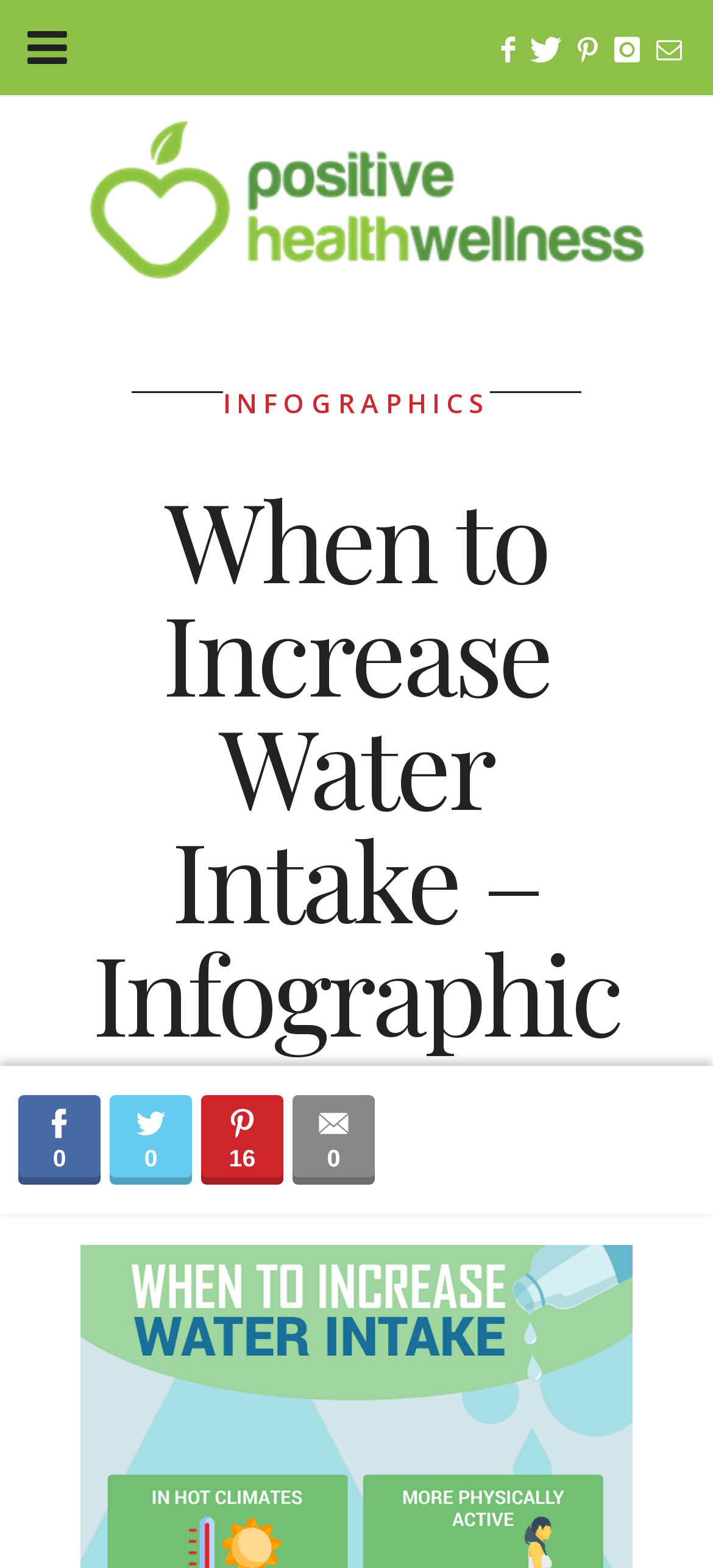Offer a detailed explanation of the webpage layout and contents.

The webpage is about an infographic on "When to Increase Water Intake" from Positive Health Wellness. At the top right corner, there are five social media links represented by icons. Below these icons, there is a horizontal menu with six links: "Diet & Nutrition", "Recipes", "Beauty & Aging", "Pain Relief", "Infographics", and "Positive Health Wellness", which also has a corresponding logo image. 

The main content area is divided into two sections. On the left, there is a table of contents with a single link "INFOGRAPHICS". On the right, there is a heading "When to Increase Water Intake – Infographic" followed by the author's name "DR. KAREN REED PH. D." and the publication date "SATURDAY, MAY 11, 2019". 

At the bottom of the page, there are four links with numbers "0", "0", "16", and "0", which may represent pagination or rating information.